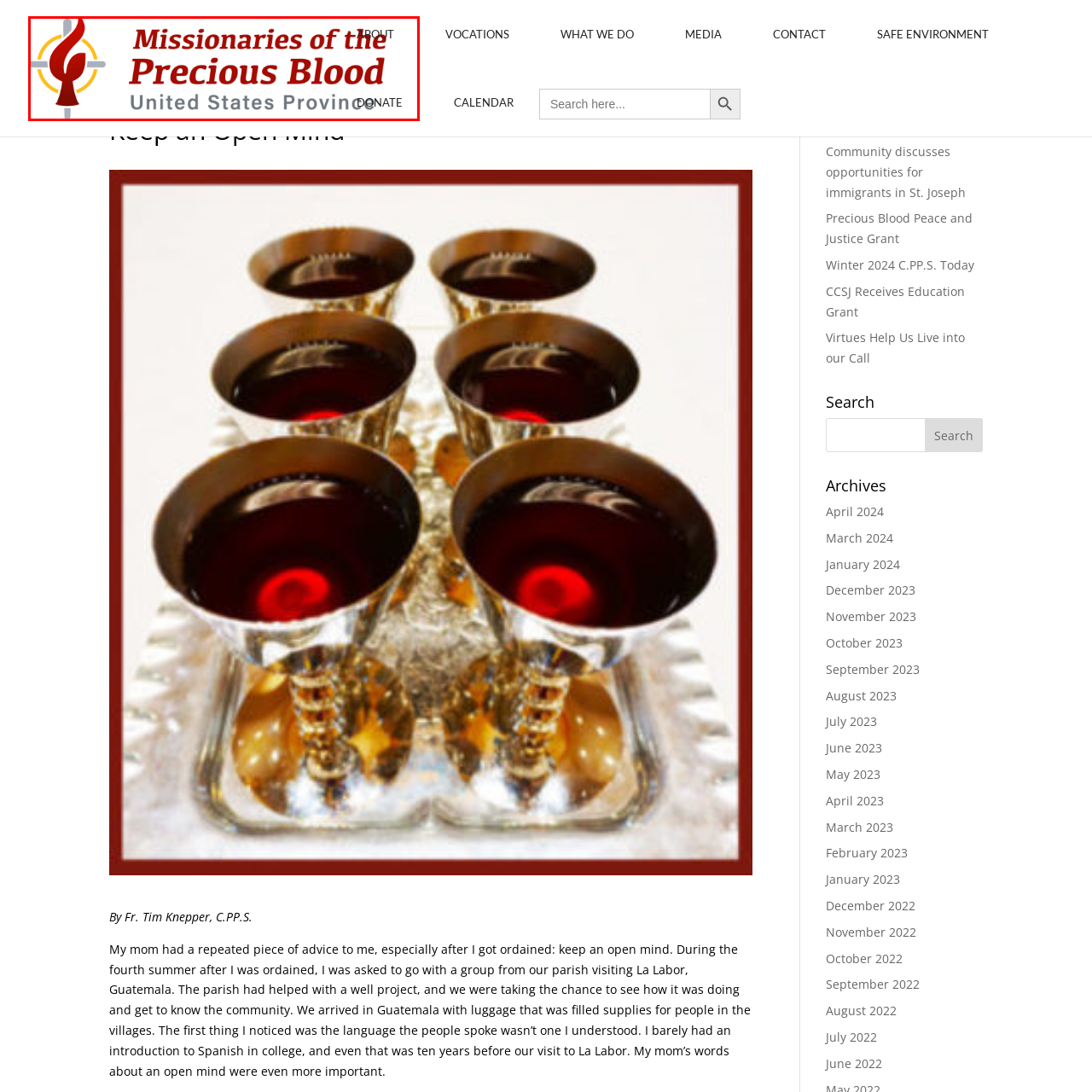Focus on the image outlined in red and offer a detailed answer to the question below, relying on the visual elements in the image:
What is the purpose of the 'ABOUT' and 'DONATE' links?

The 'ABOUT' and 'DONATE' links are positioned nearby the logo to facilitate quick access to more information about the organization and opportunities for support, making it easy for users to learn more and get involved.